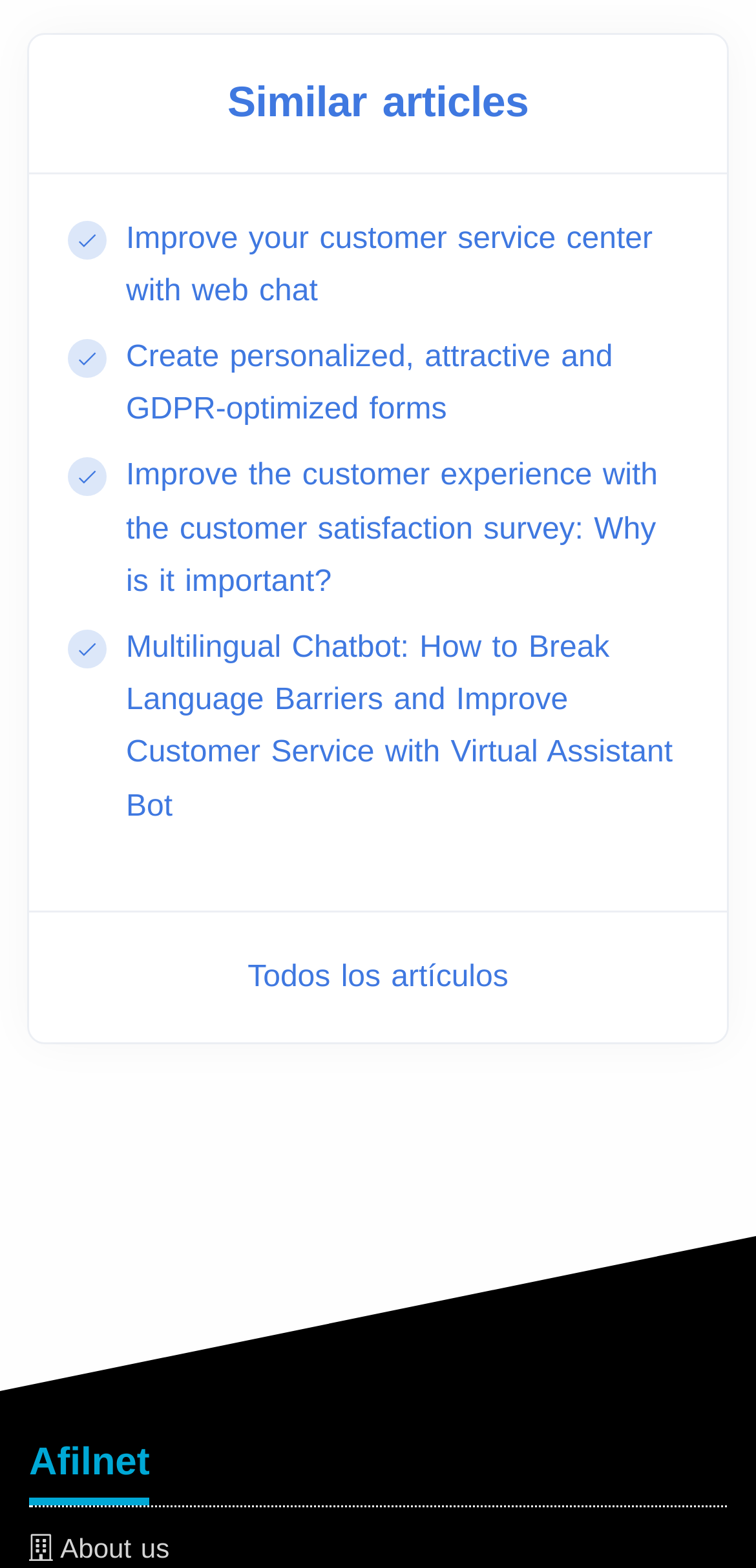Find the bounding box coordinates for the HTML element specified by: "About us".

[0.038, 0.977, 0.224, 0.997]